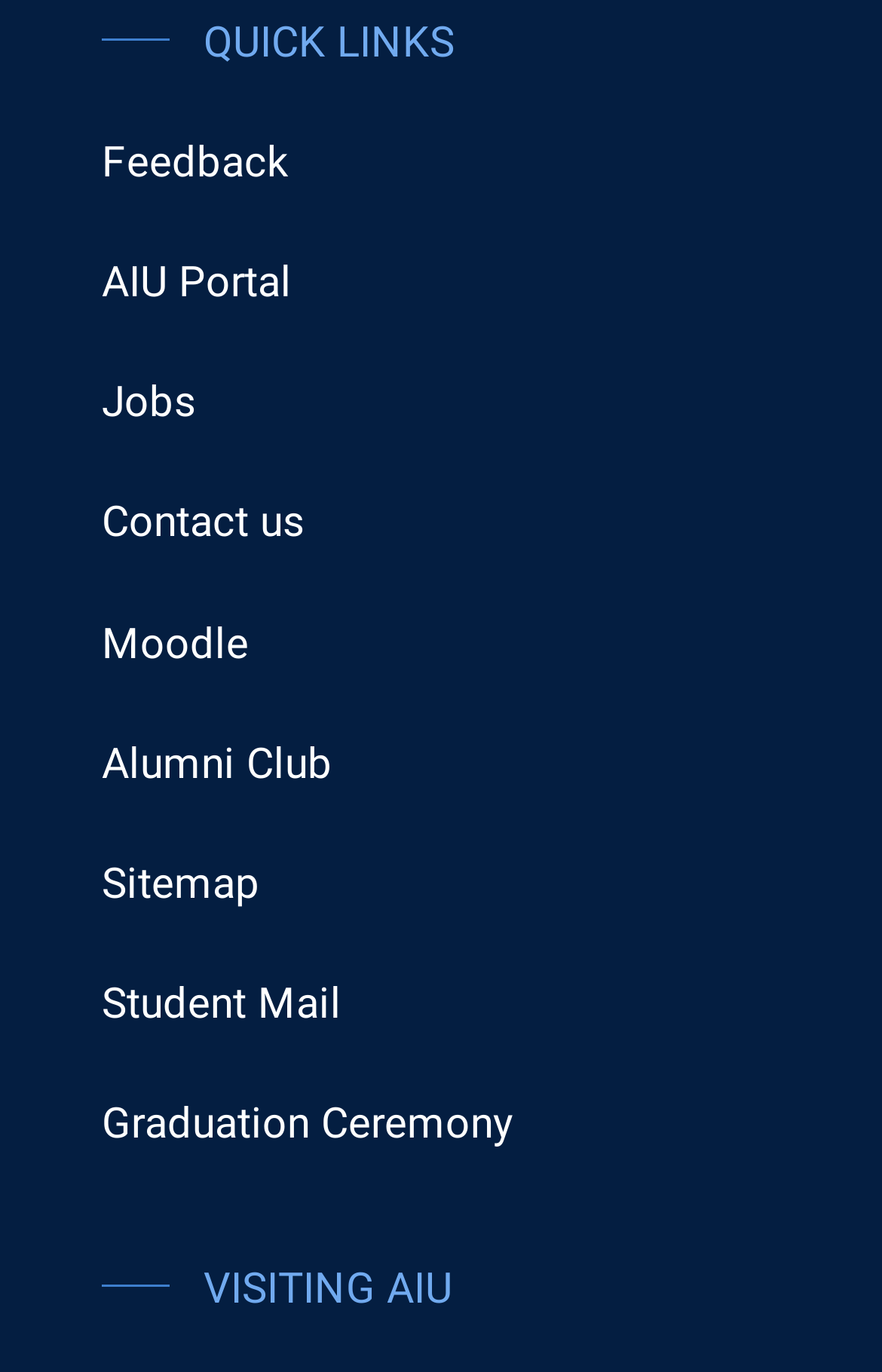Find the bounding box coordinates of the element I should click to carry out the following instruction: "View related products".

None